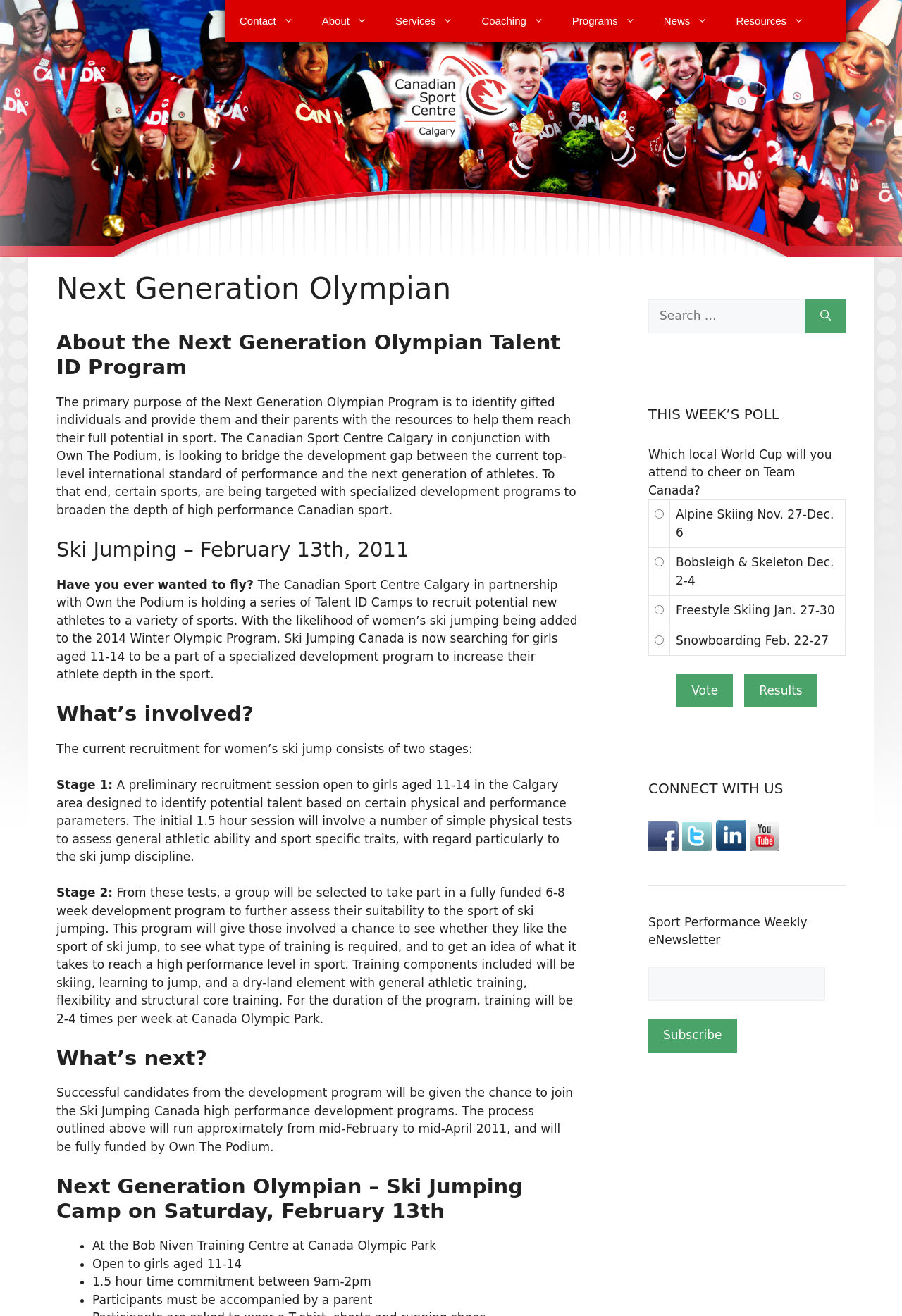How many stages are involved in the recruitment process for women's ski jump?
Examine the screenshot and reply with a single word or phrase.

Two